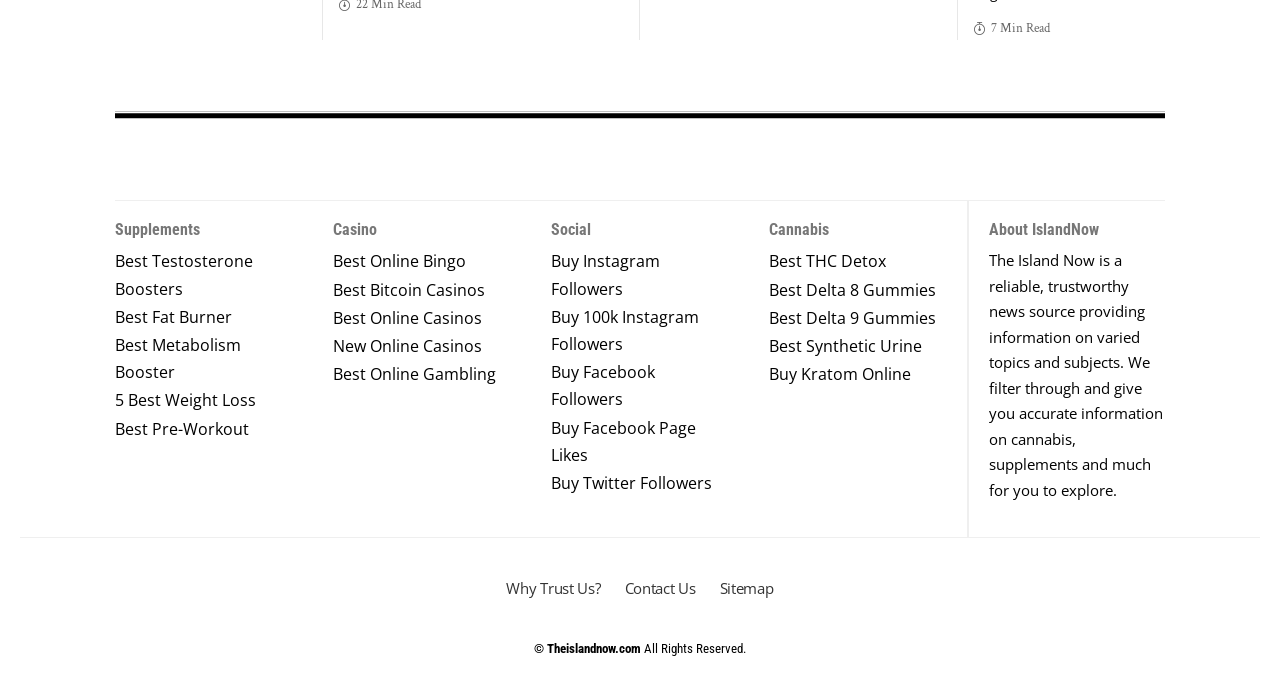What is the name of the news source?
Provide an in-depth and detailed answer to the question.

The name of the news source is The Island Now, which is indicated by the link element at the top of the webpage and also mentioned in the about section.